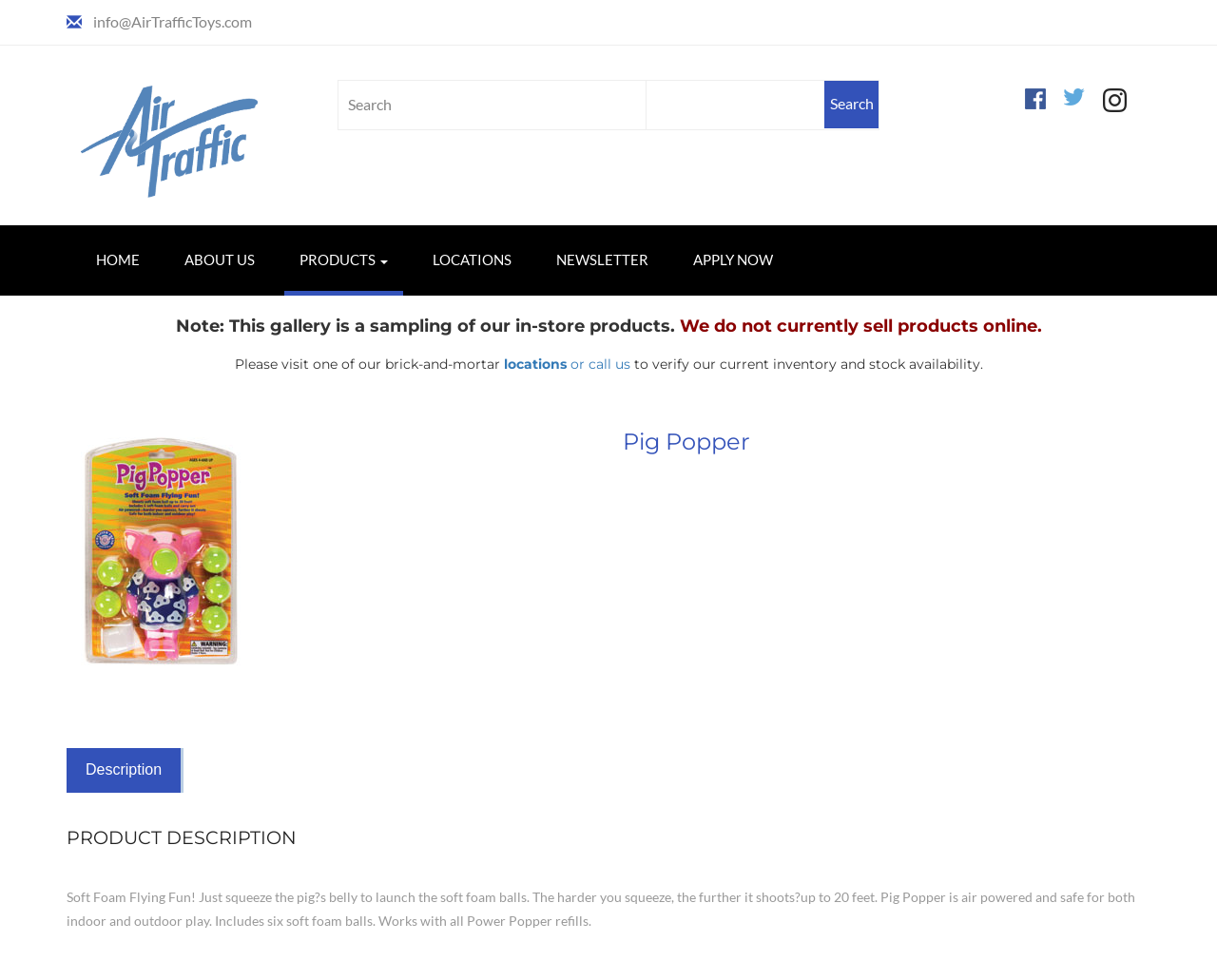Please identify the bounding box coordinates of the clickable region that I should interact with to perform the following instruction: "Search for products". The coordinates should be expressed as four float numbers between 0 and 1, i.e., [left, top, right, bottom].

[0.278, 0.081, 0.531, 0.131]